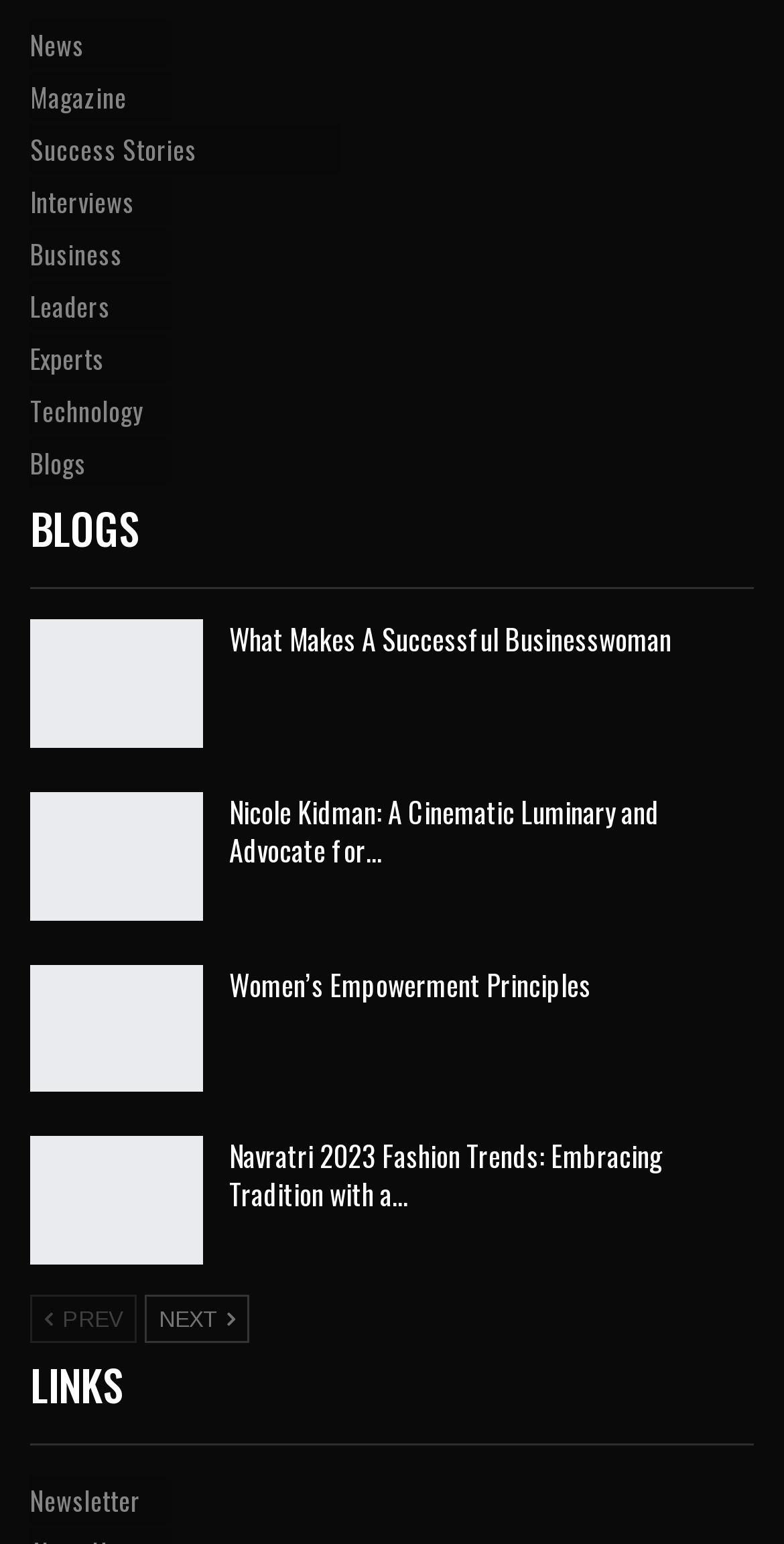Answer the question in one word or a short phrase:
What is the function of the Previous and Next buttons?

To navigate through pages